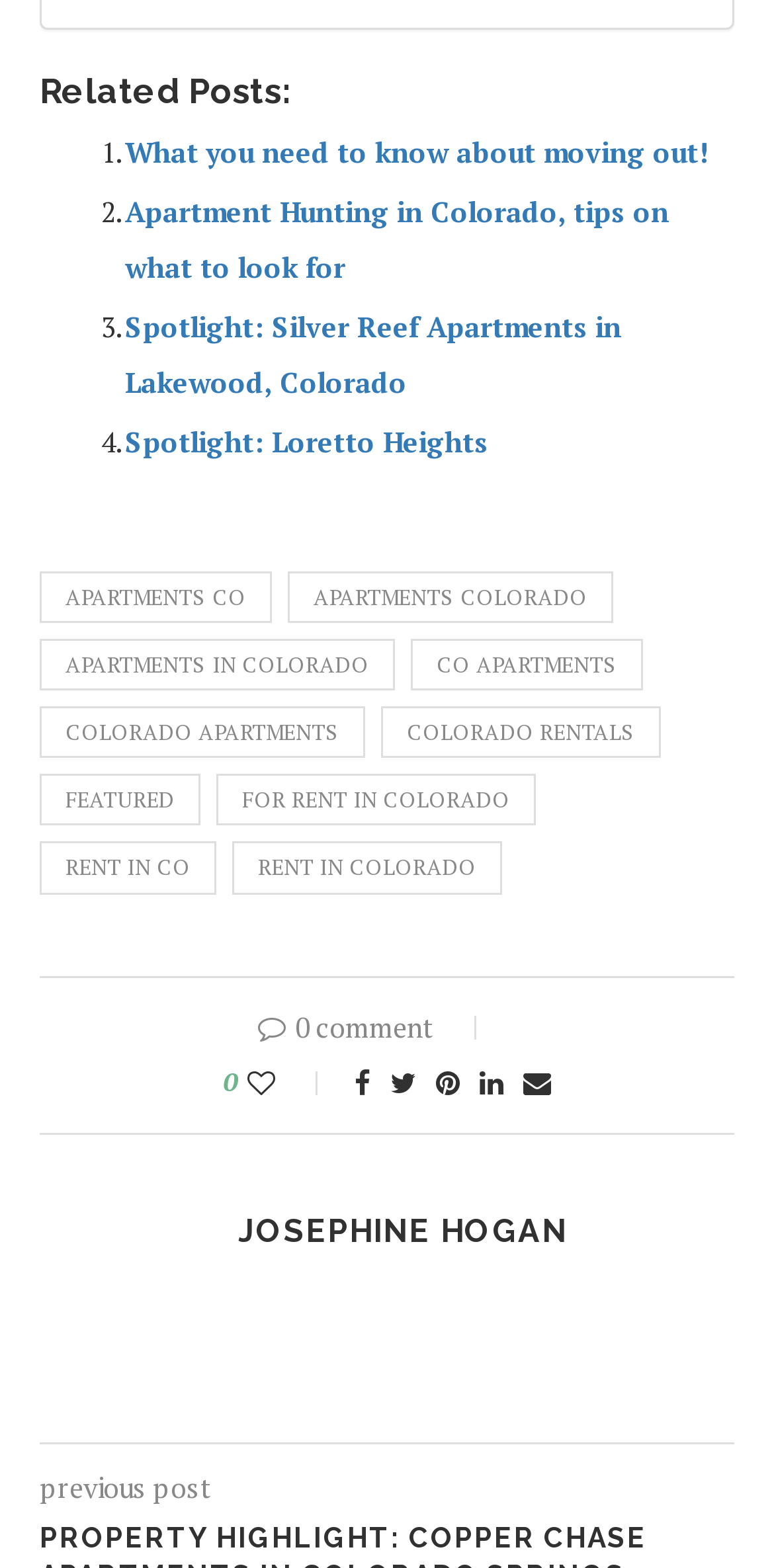What is the text next to the 'Like' button?
Using the image provided, answer with just one word or phrase.

0 comment